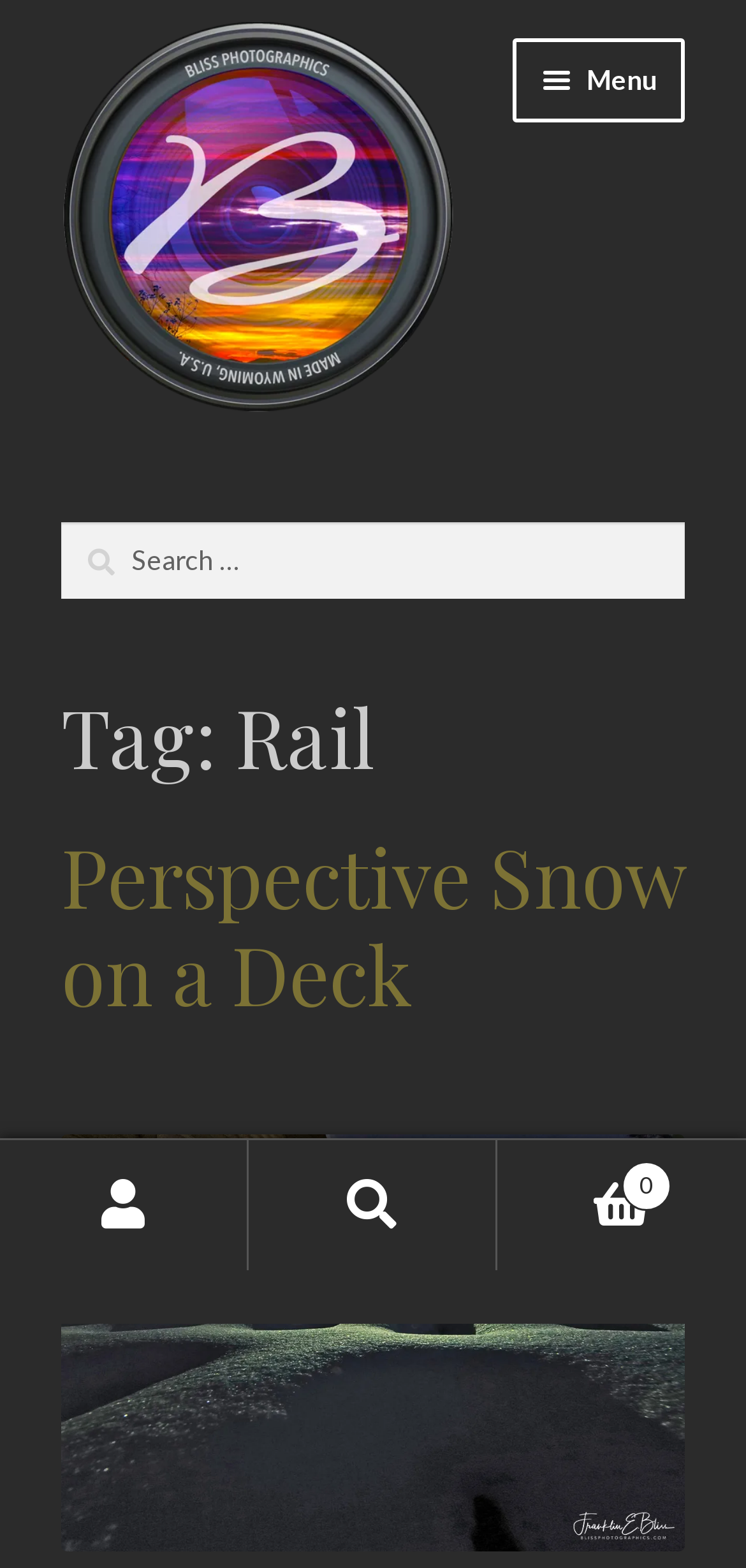Give a short answer to this question using one word or a phrase:
What is the current cart status?

0